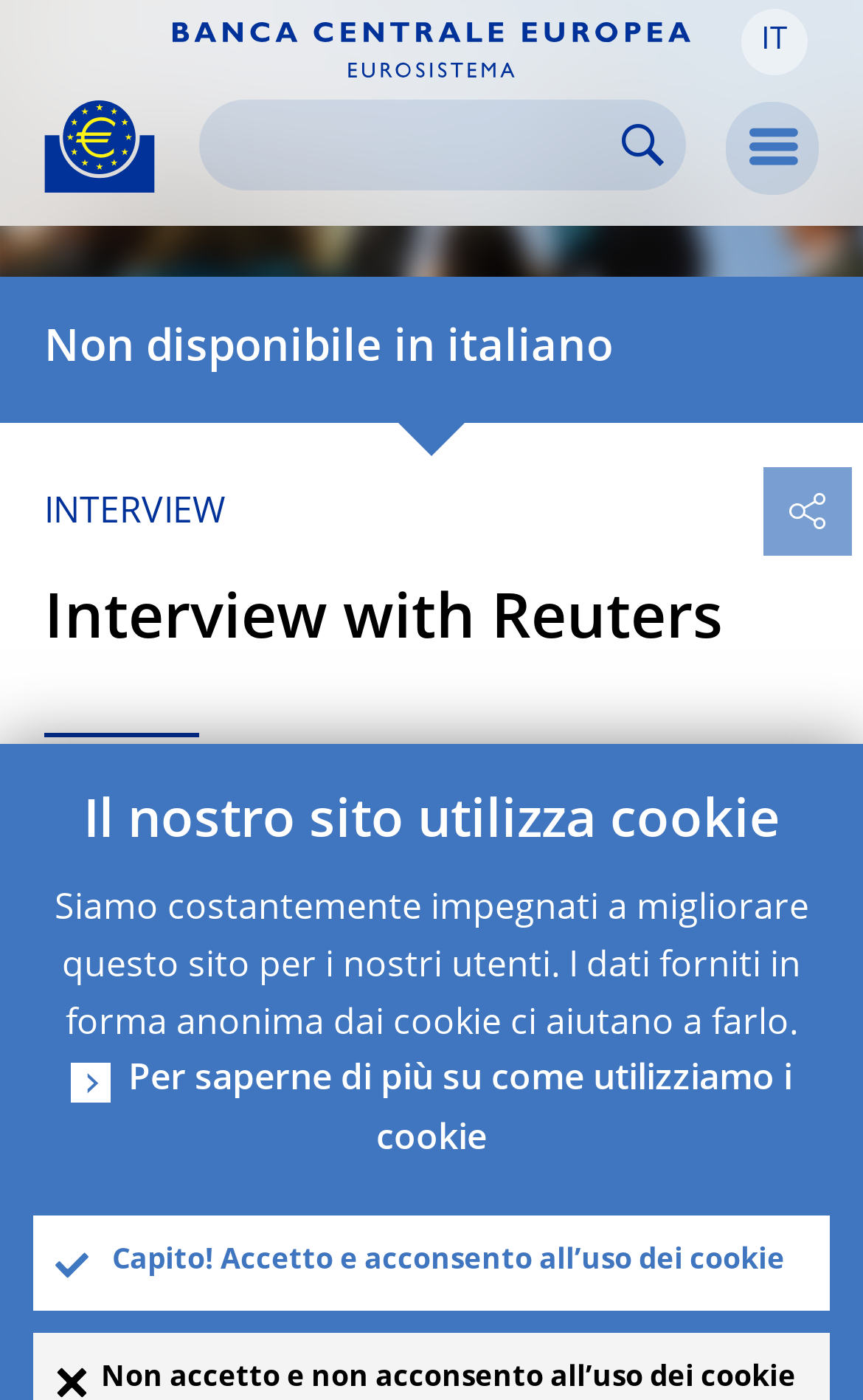What is the position of the menu button?
Examine the image and provide an in-depth answer to the question.

I determined the position of the menu button by looking at the button element with the text ' Menu' and its bounding box coordinates [0.841, 0.073, 0.949, 0.139], which suggests that it is located at the top right corner of the webpage.